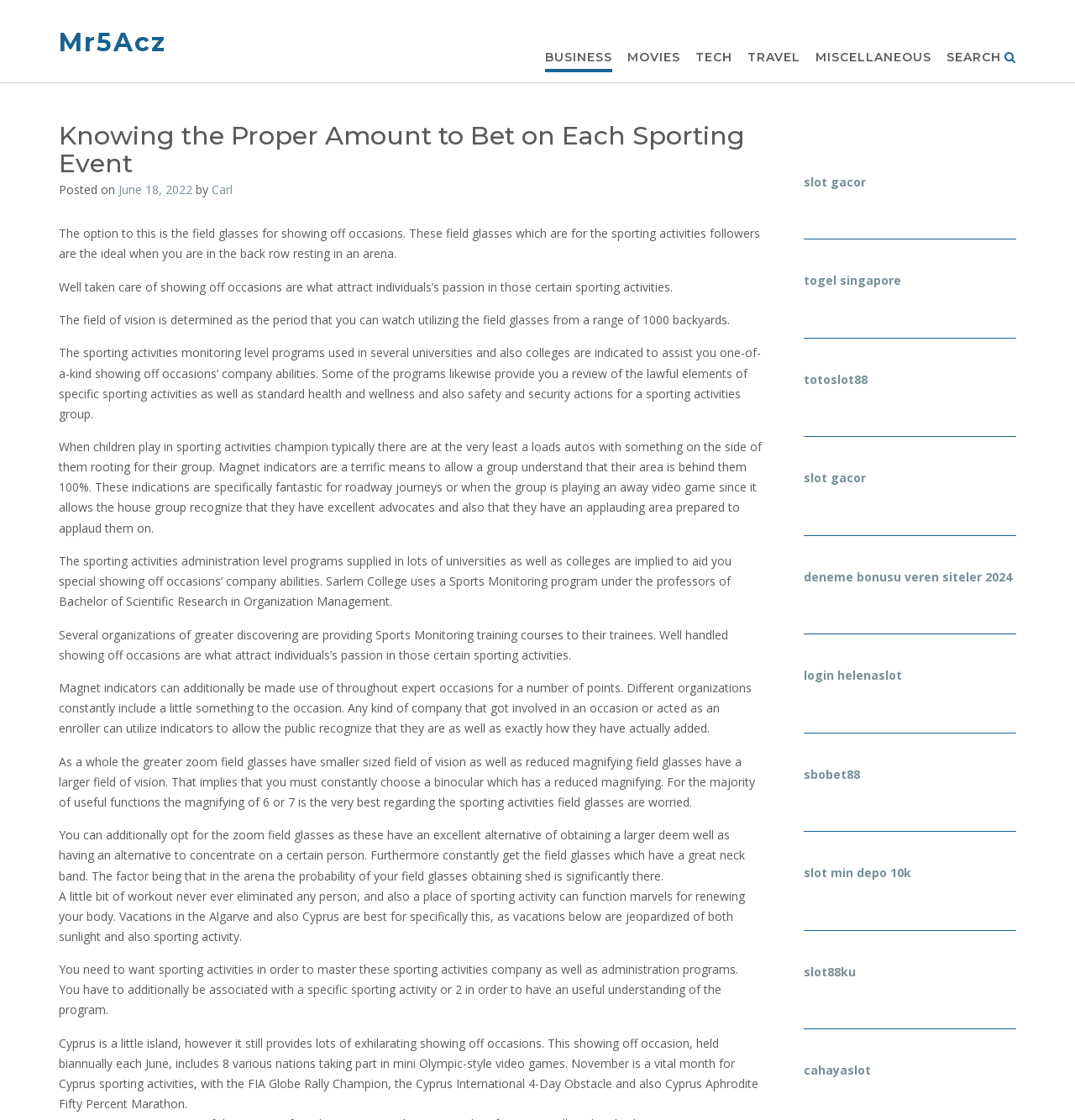Identify the bounding box coordinates for the UI element that matches this description: "slot gacor".

[0.748, 0.155, 0.805, 0.17]